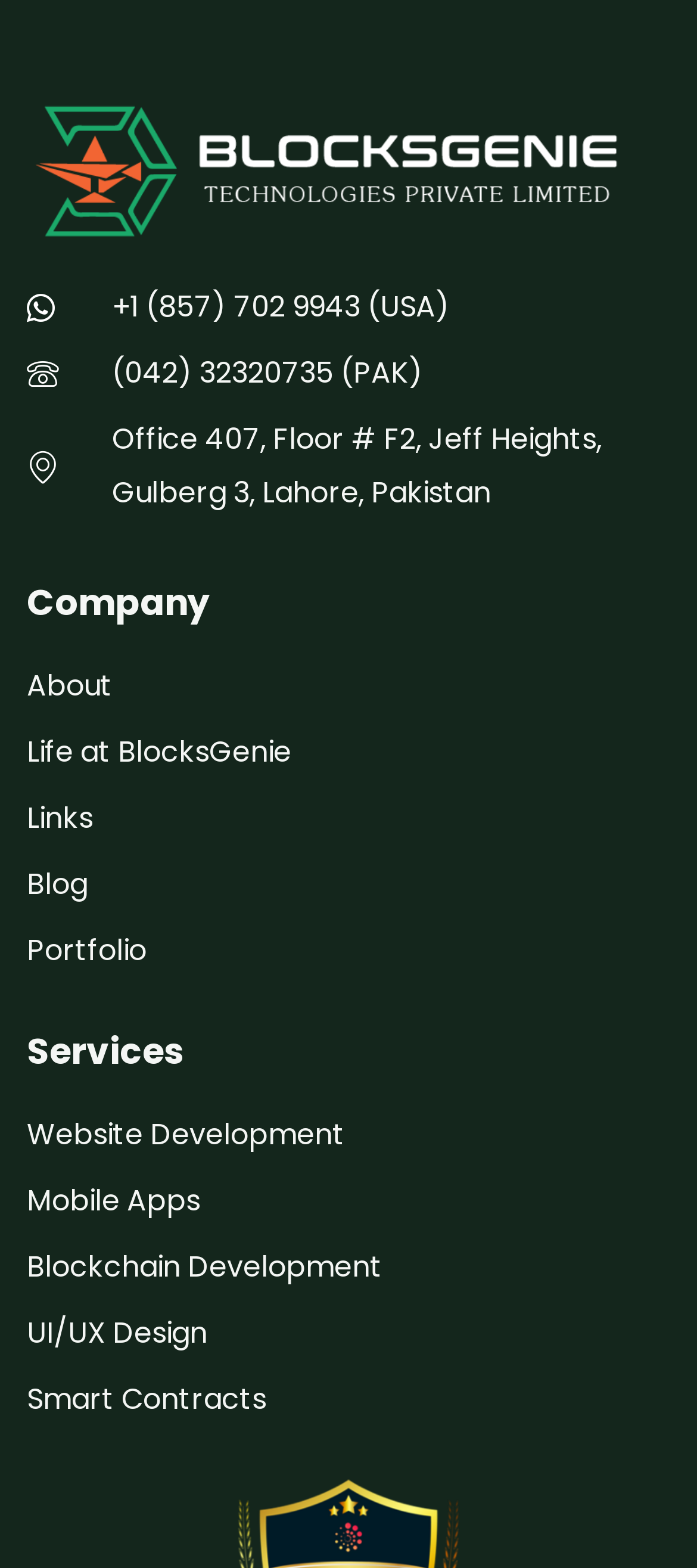Please find the bounding box coordinates of the element that you should click to achieve the following instruction: "read the blog". The coordinates should be presented as four float numbers between 0 and 1: [left, top, right, bottom].

[0.038, 0.552, 0.962, 0.576]